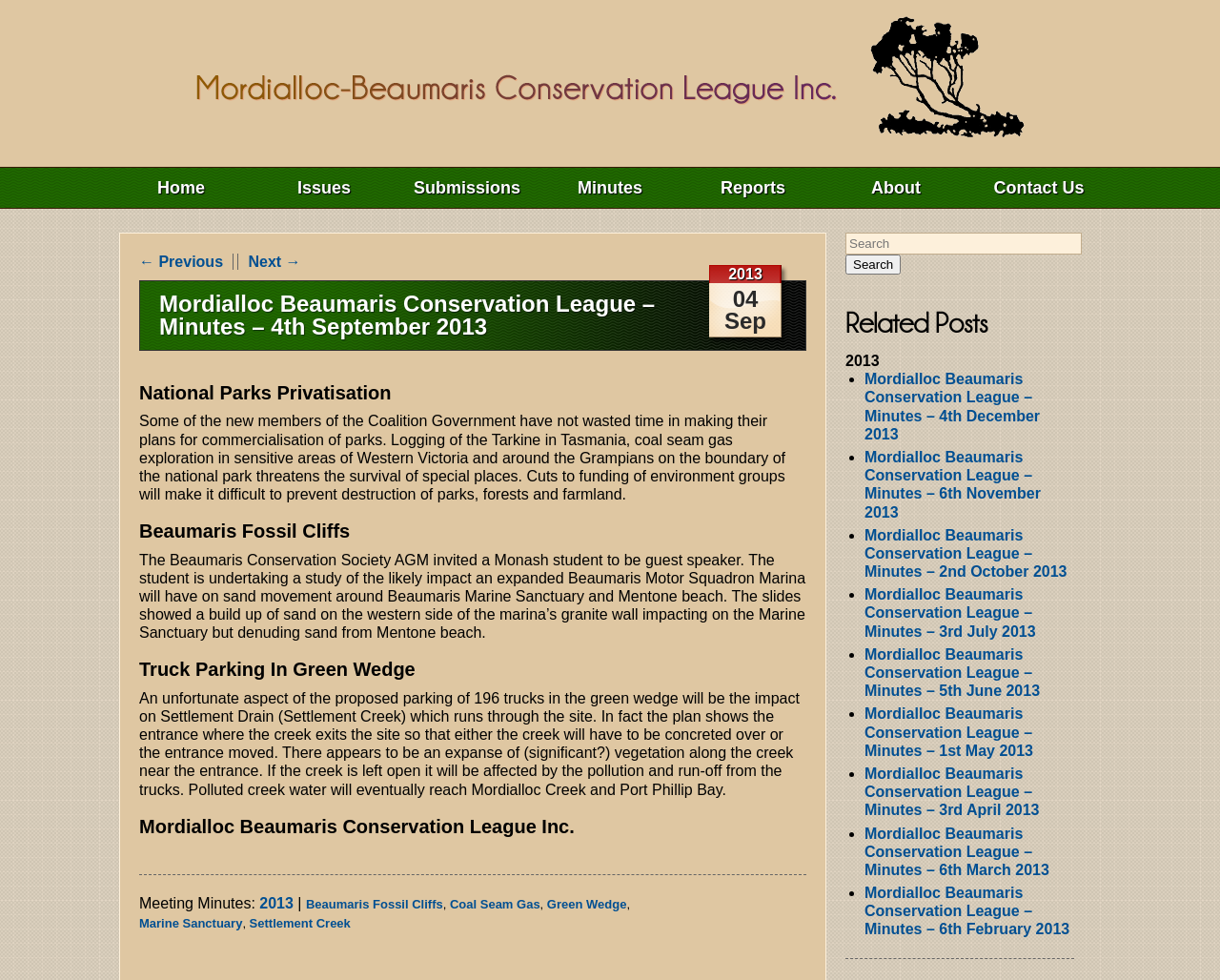Determine the bounding box for the UI element as described: "Beaumaris Fossil Cliffs". The coordinates should be represented as four float numbers between 0 and 1, formatted as [left, top, right, bottom].

[0.251, 0.915, 0.363, 0.93]